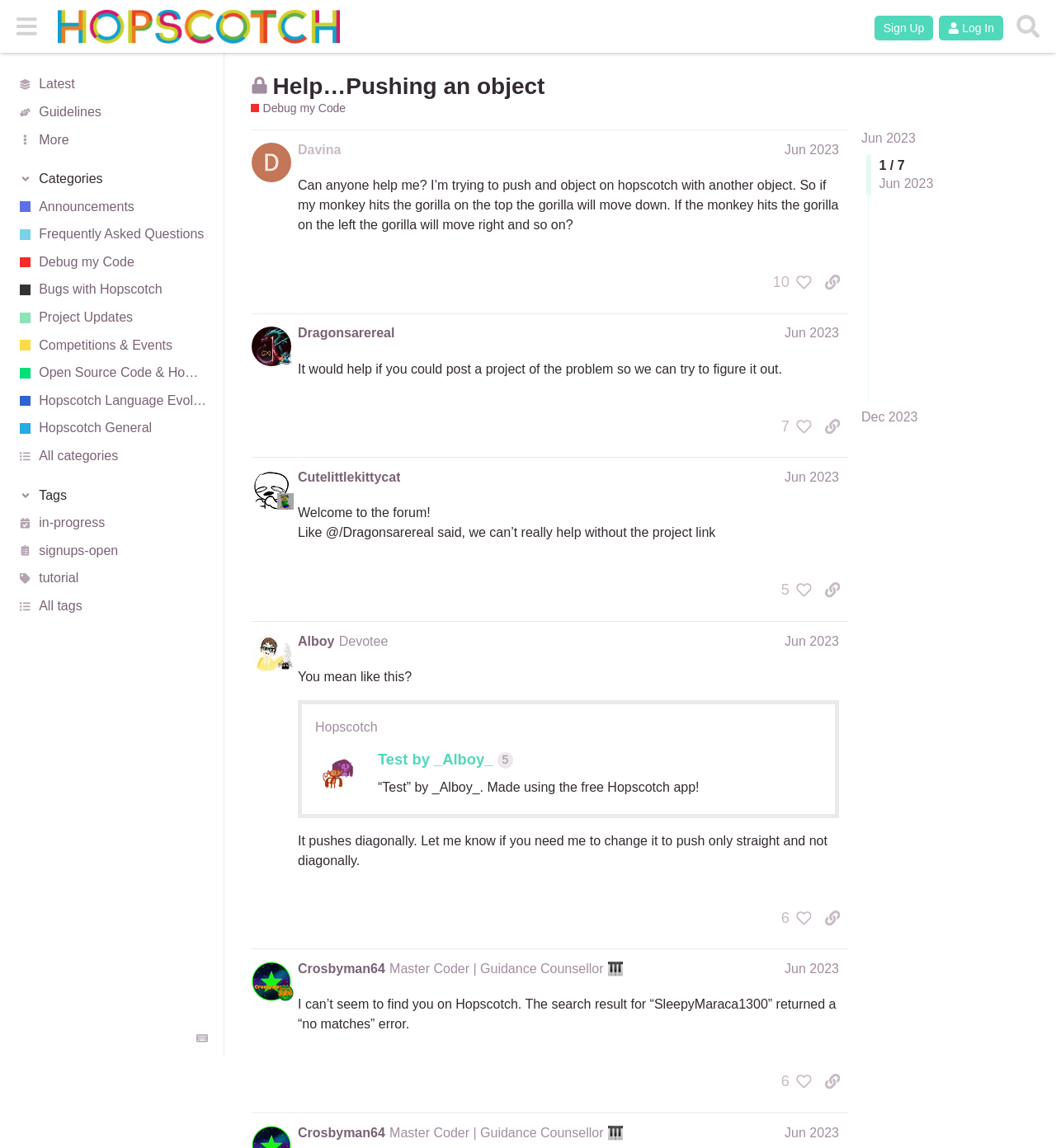Locate the bounding box coordinates of the region to be clicked to comply with the following instruction: "View the 'Debug my Code' category". The coordinates must be four float numbers between 0 and 1, in the form [left, top, right, bottom].

[0.0, 0.216, 0.212, 0.24]